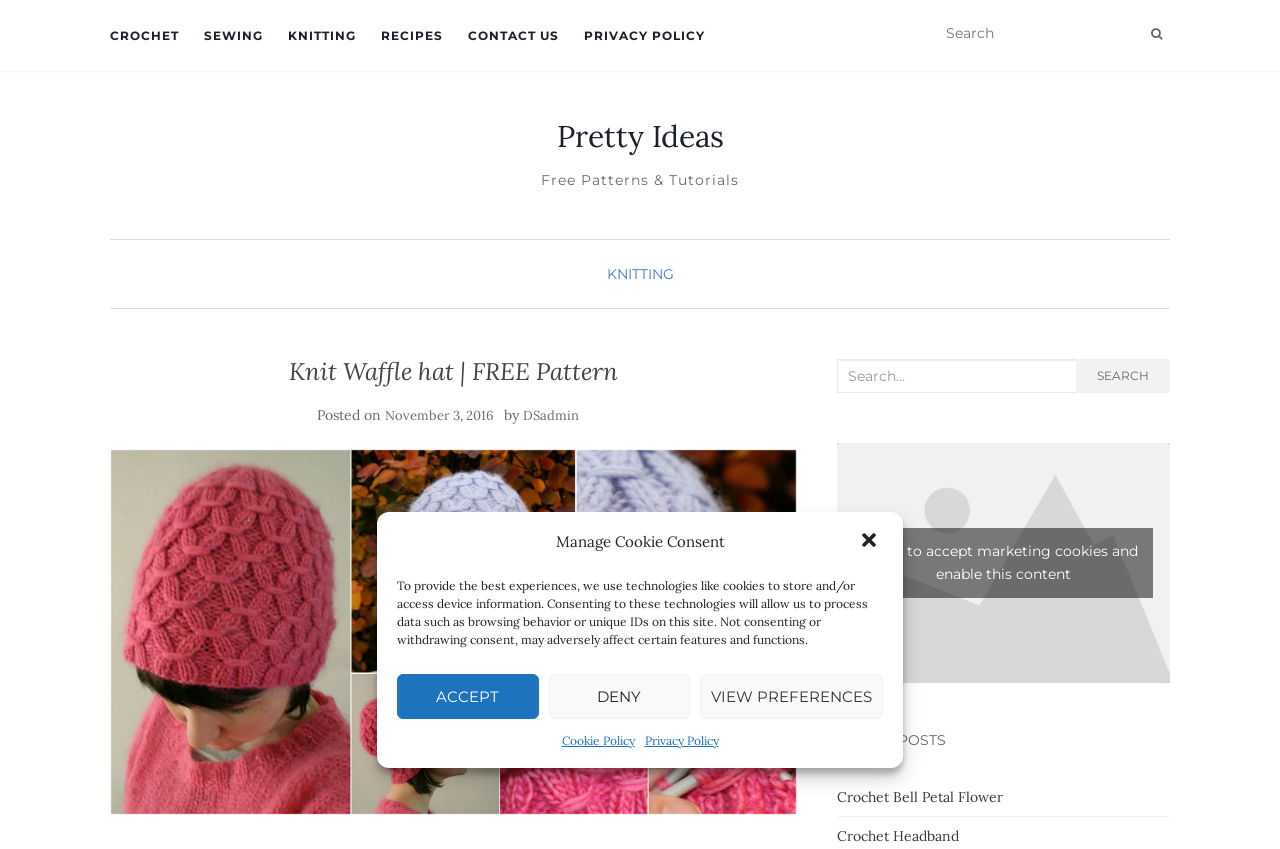Please pinpoint the bounding box coordinates for the region I should click to adhere to this instruction: "Click on KNITTING".

[0.225, 0.0, 0.278, 0.084]